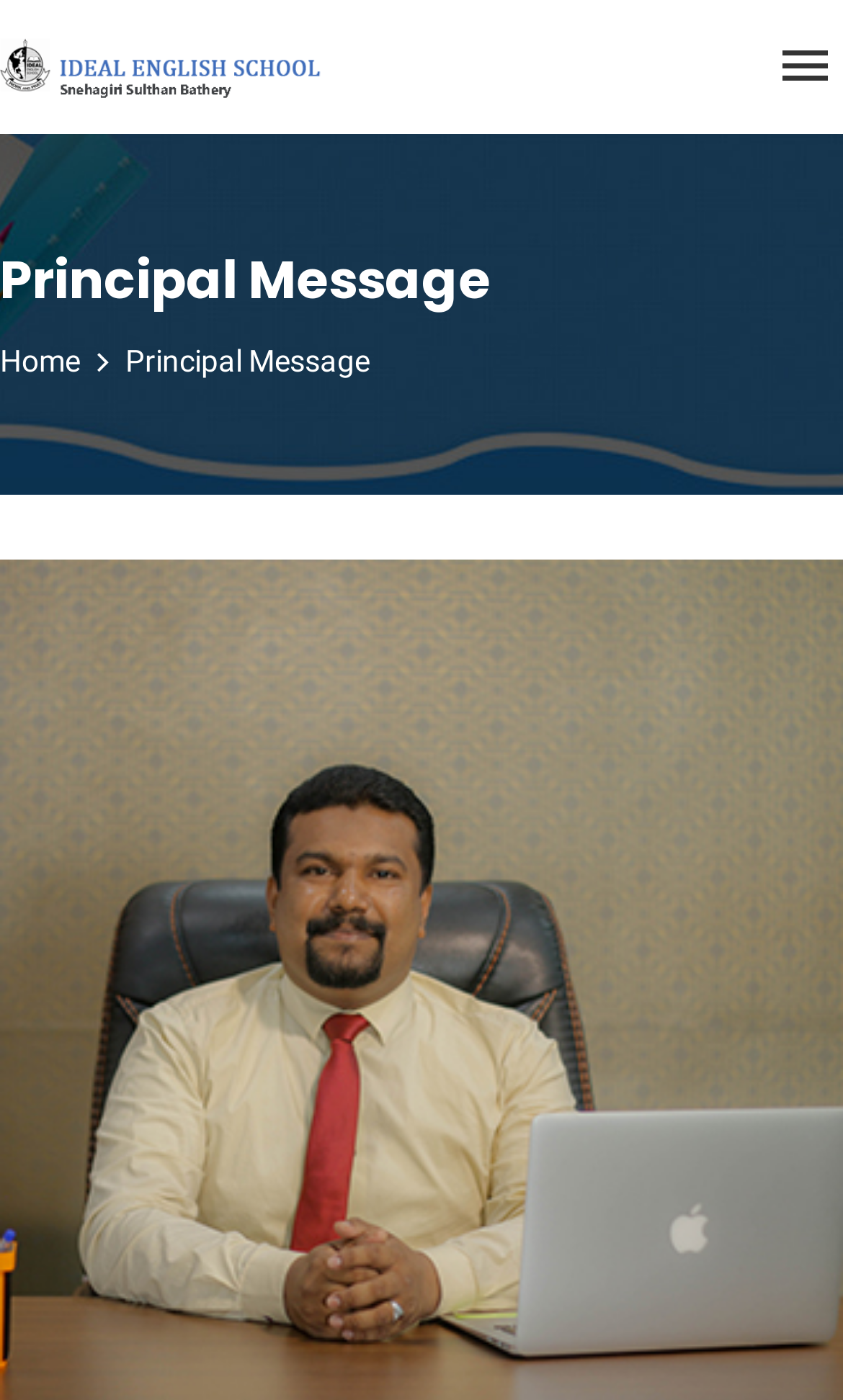Locate the bounding box coordinates of the UI element described by: "Top Ten List". The bounding box coordinates should consist of four float numbers between 0 and 1, i.e., [left, top, right, bottom].

None